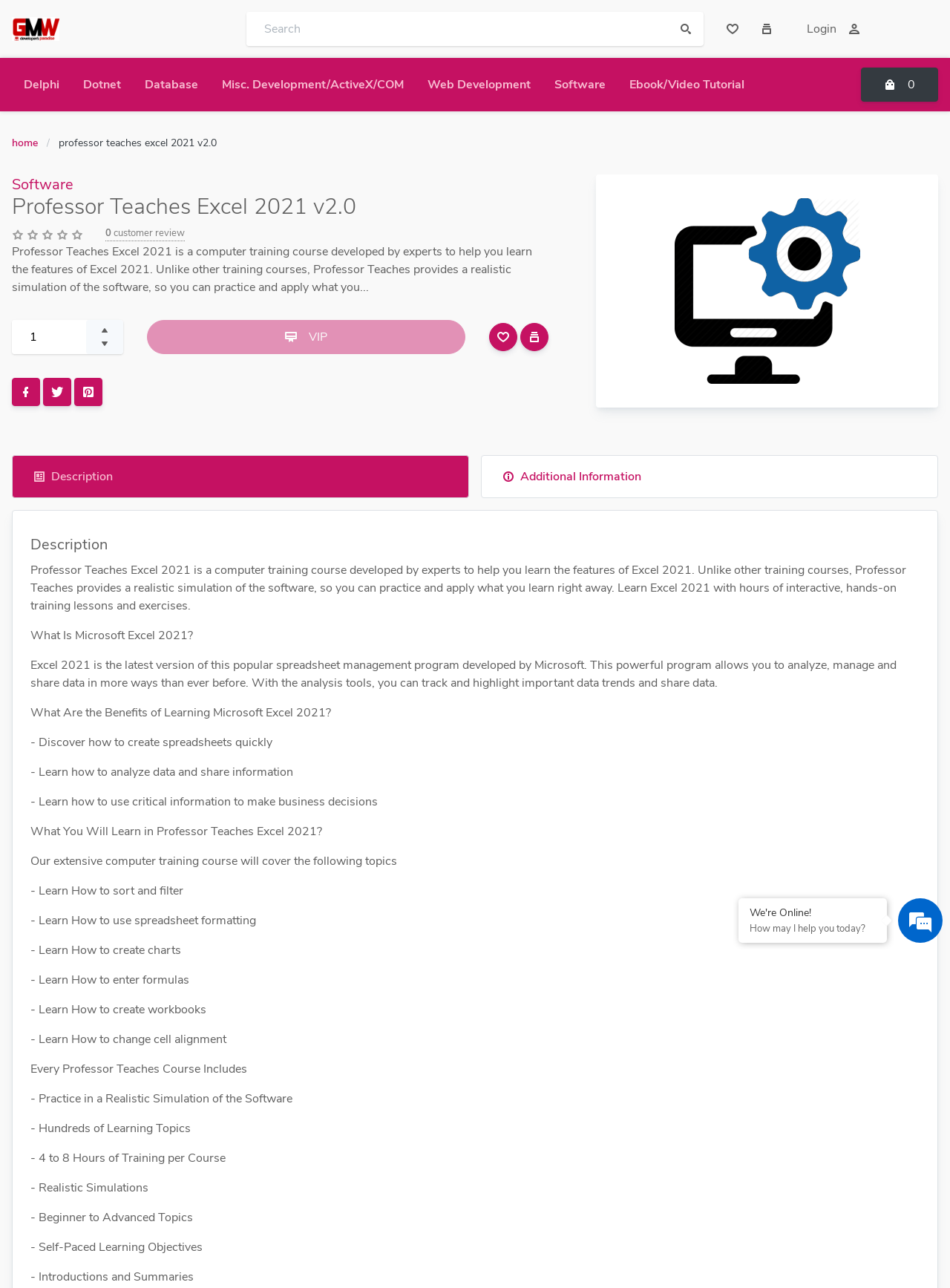What is the name of the software being taught?
Look at the screenshot and respond with a single word or phrase.

Excel 2021